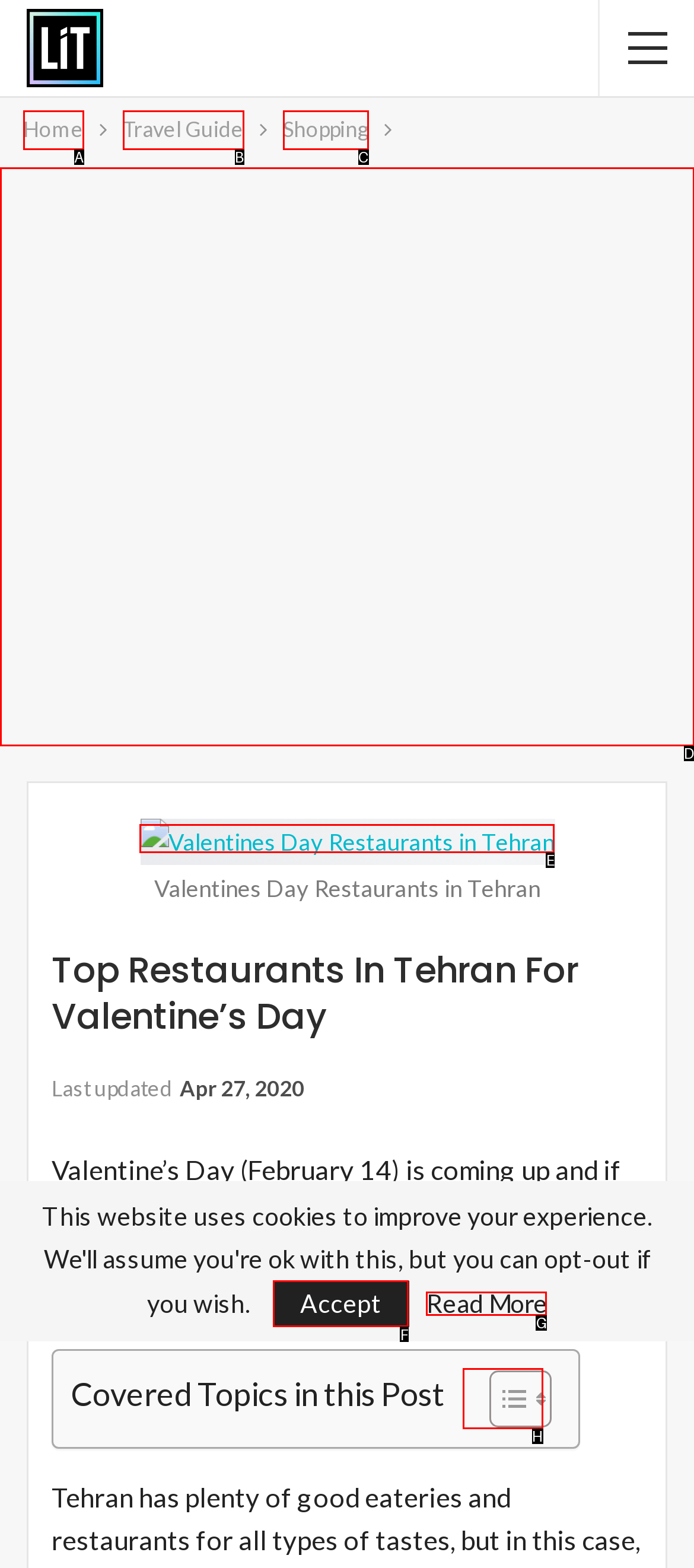What letter corresponds to the UI element to complete this task: Read more about Valentine's Day restaurants in Tehran
Answer directly with the letter.

G